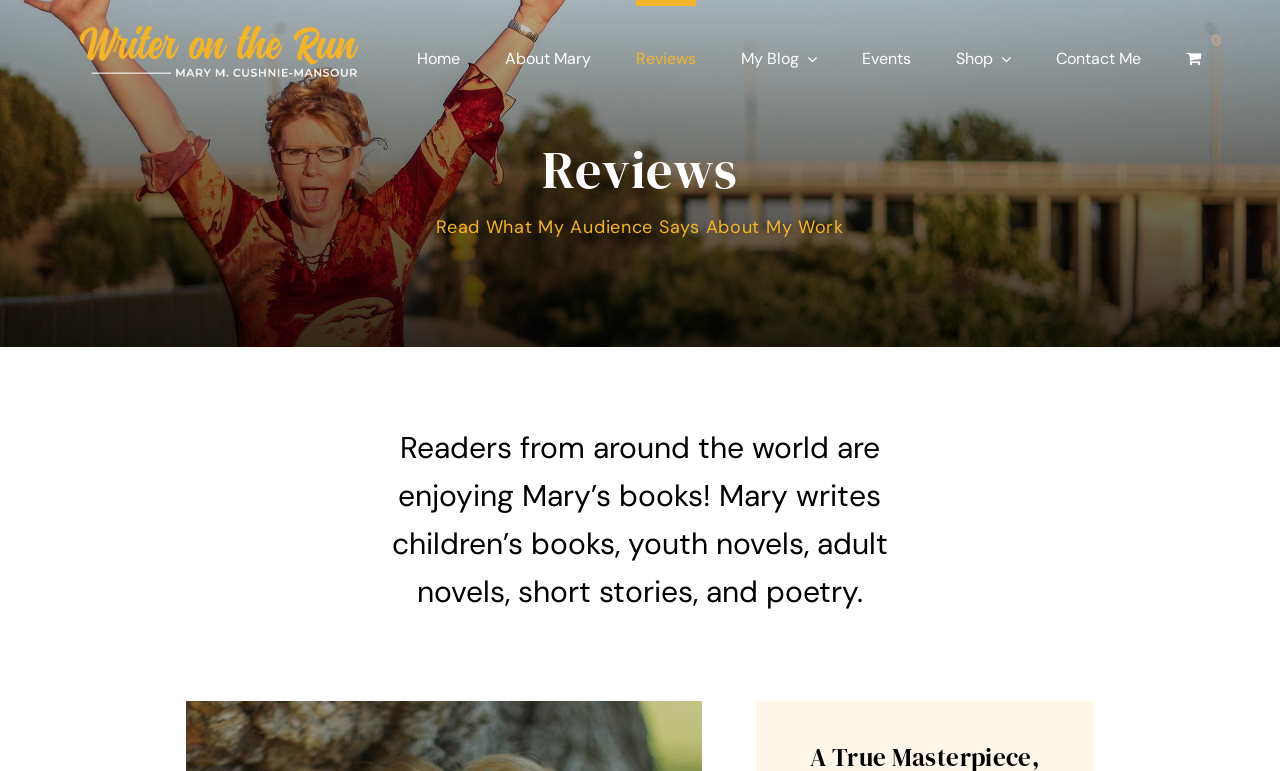Use a single word or phrase to answer this question: 
How many categories of books are listed under 'ADULT TITLES'?

5